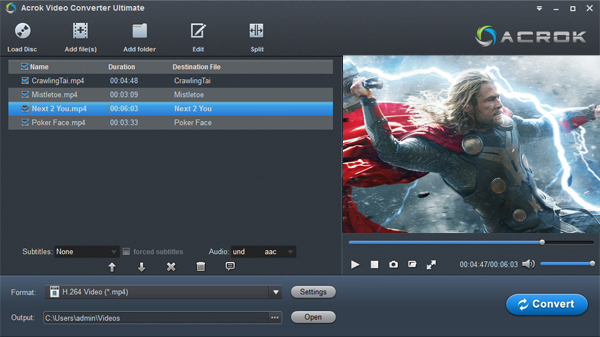Give a detailed account of everything present in the image.

The image depicts the user interface of Acrok Video Converter Ultimate, showcasing its functionality in video editing and conversion. On the left side, users can see a list of video files ready for processing, complete with their durations and destination file names. The highlighted video, "Next 2 You.mp4," is currently selected, indicating it is the specific file being prepared for conversion. 

In the center of the interface, a video preview window displays a scene from the selected video, while below the window, options for adjusting settings such as format, subtitles, and audio are visible. The interface includes a "Convert" button at the bottom right, allowing users to initiate the conversion process once they have made their selections. The overall design appears user-friendly, aiming to assist users in efficiently transforming their video files for compatibility with various devices, including mobile options like the Galaxy S21 Ultra.